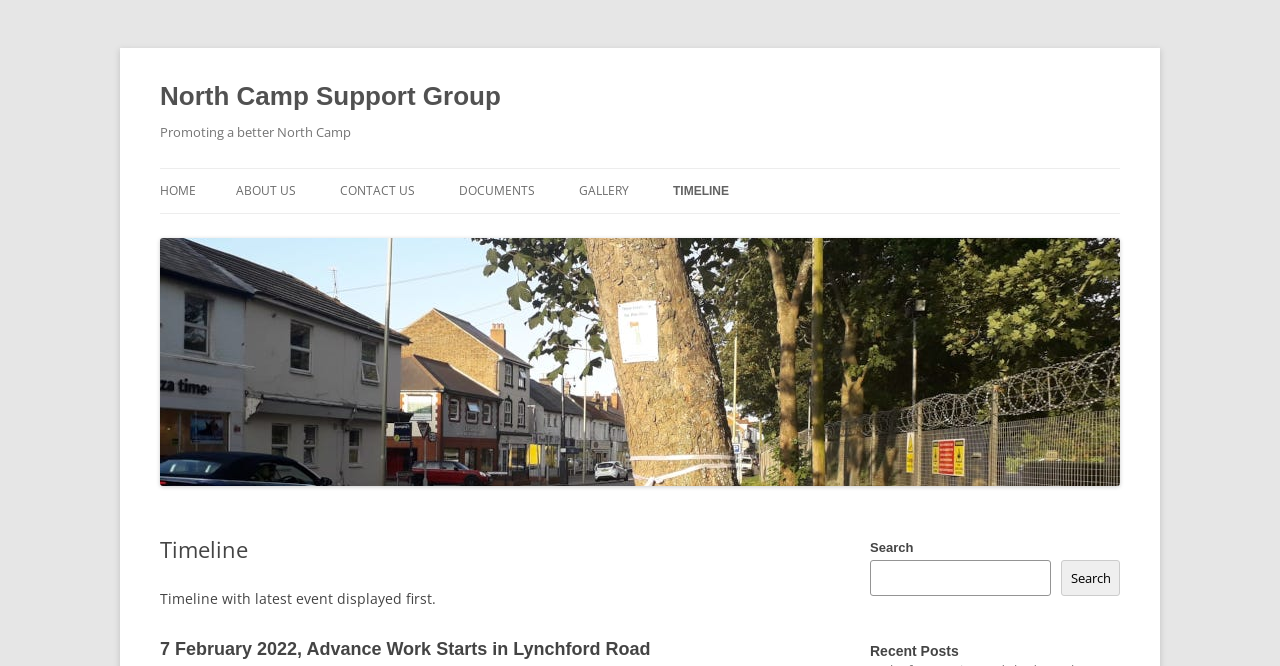Please answer the following question using a single word or phrase: 
What type of content is displayed in the 'Recent Posts' section?

Blog posts